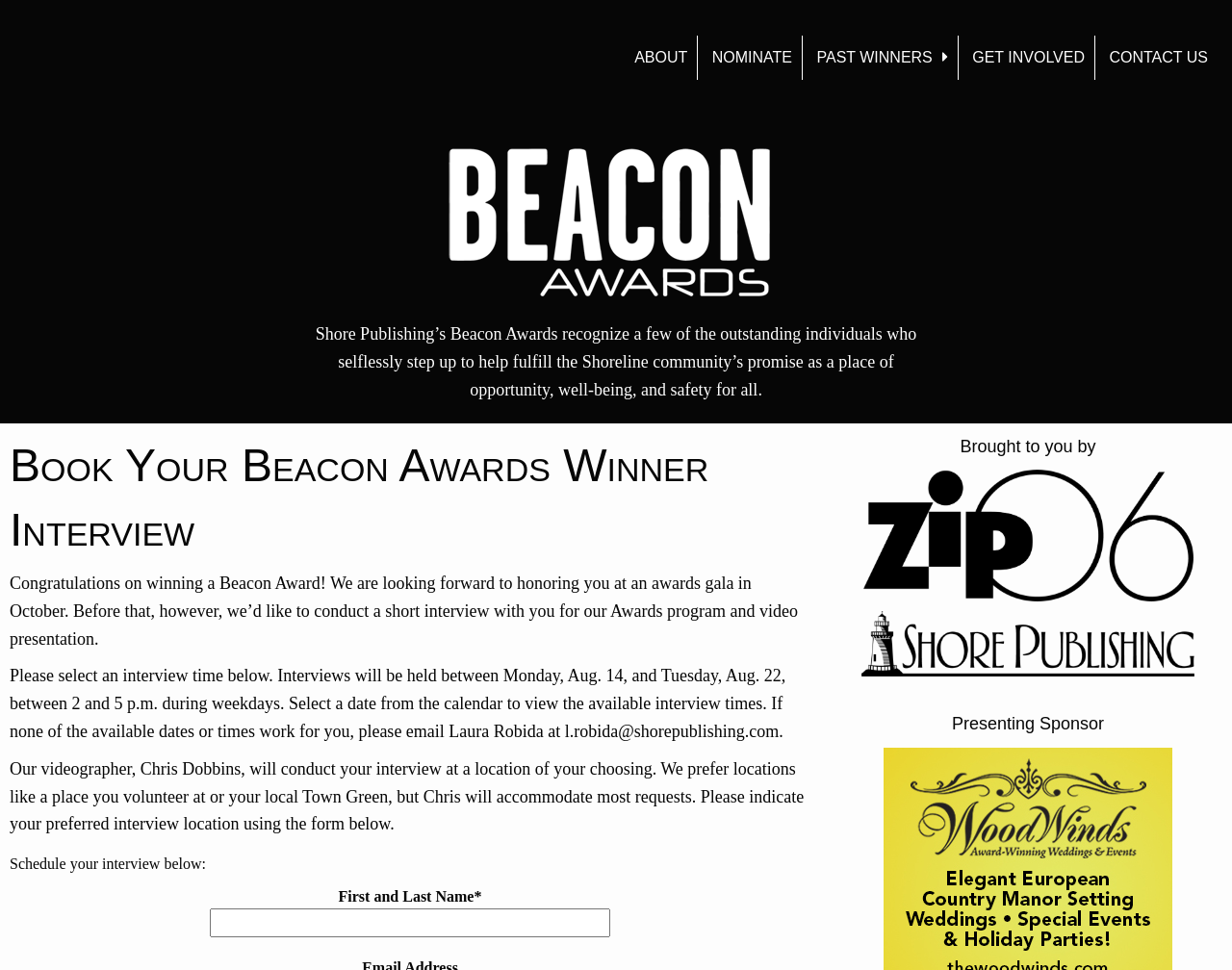Given the element description Get Involved, specify the bounding box coordinates of the corresponding UI element in the format (top-left x, top-left y, bottom-right x, bottom-right y). All values must be between 0 and 1.

[0.789, 0.051, 0.88, 0.068]